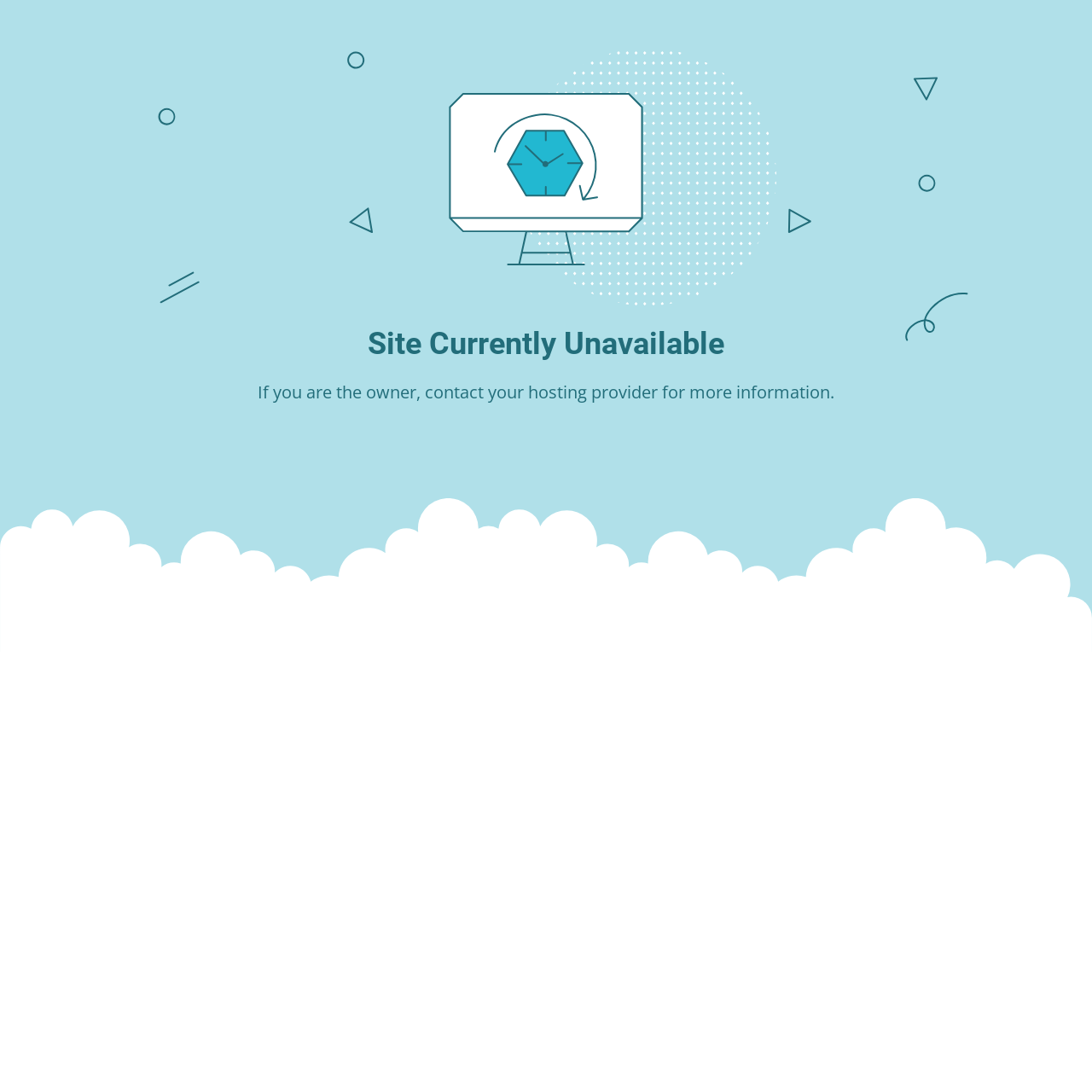Can you find and provide the title of the webpage?

Site Currently Unavailable